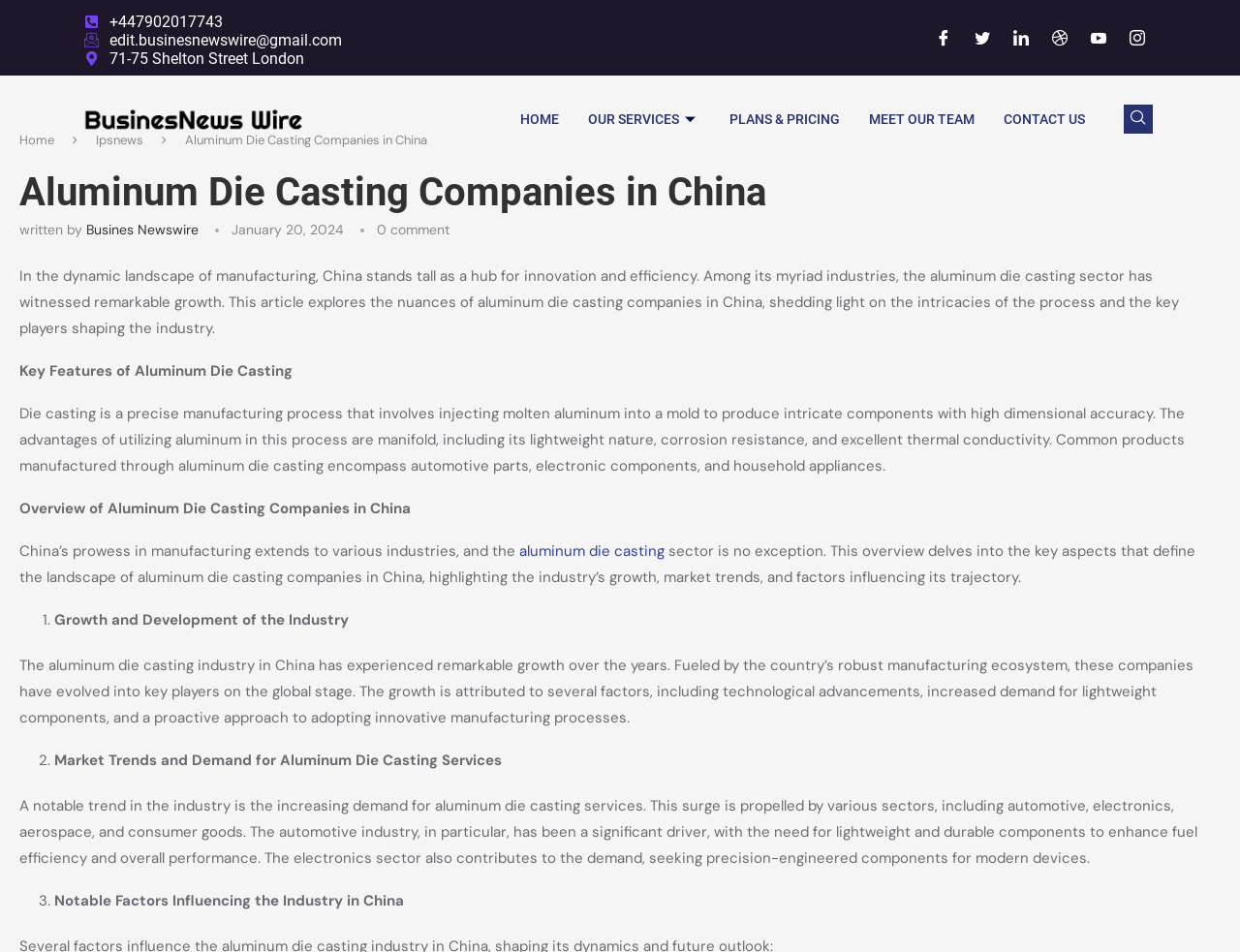Please provide a comprehensive answer to the question based on the screenshot: What is the name of the company that wrote the article?

I found the name of the company that wrote the article by looking at the section with the author information, which is usually displayed below the article title. The company name is 'Busines Newswire', which is a link element.